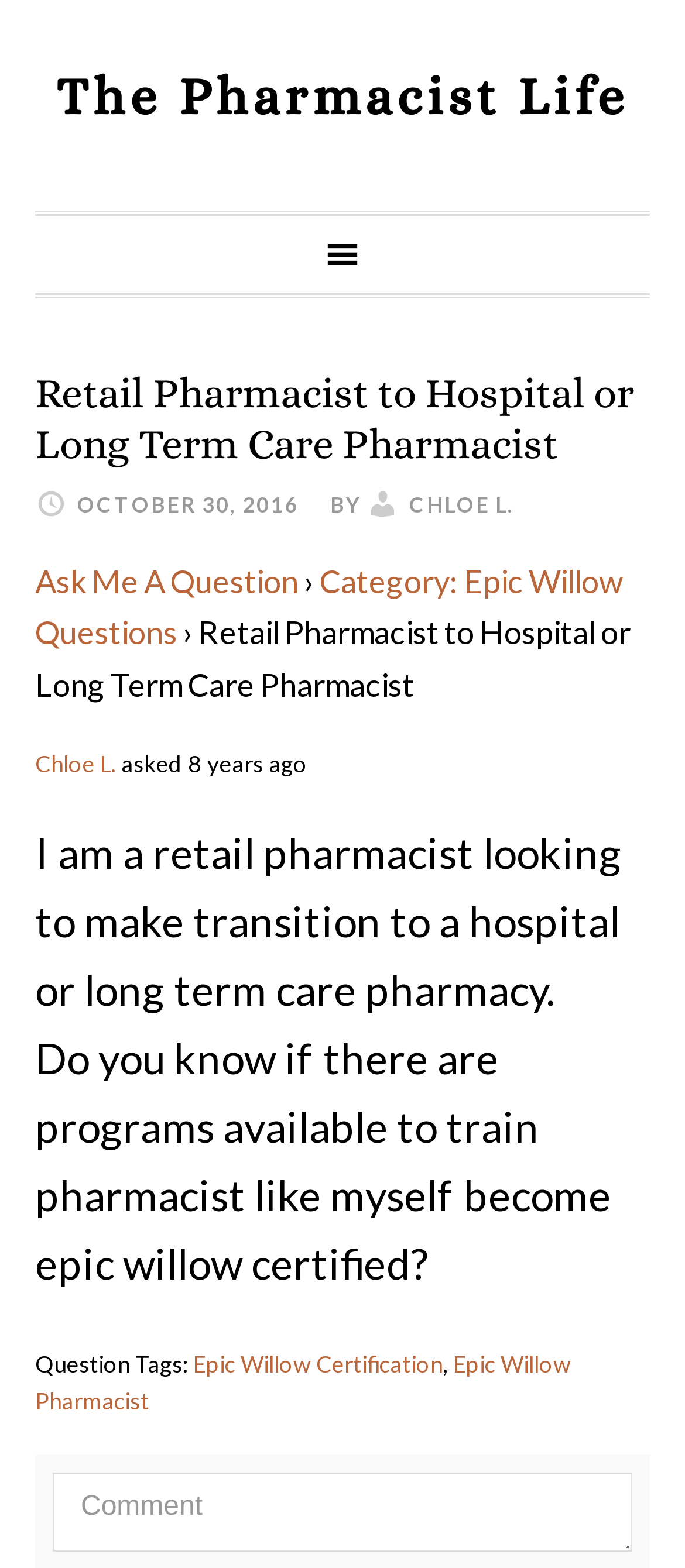What is the purpose of the textbox at the bottom?
Based on the visual details in the image, please answer the question thoroughly.

The purpose of the textbox at the bottom is to comment, as indicated by the label 'Comment' and the required attribute set to true.